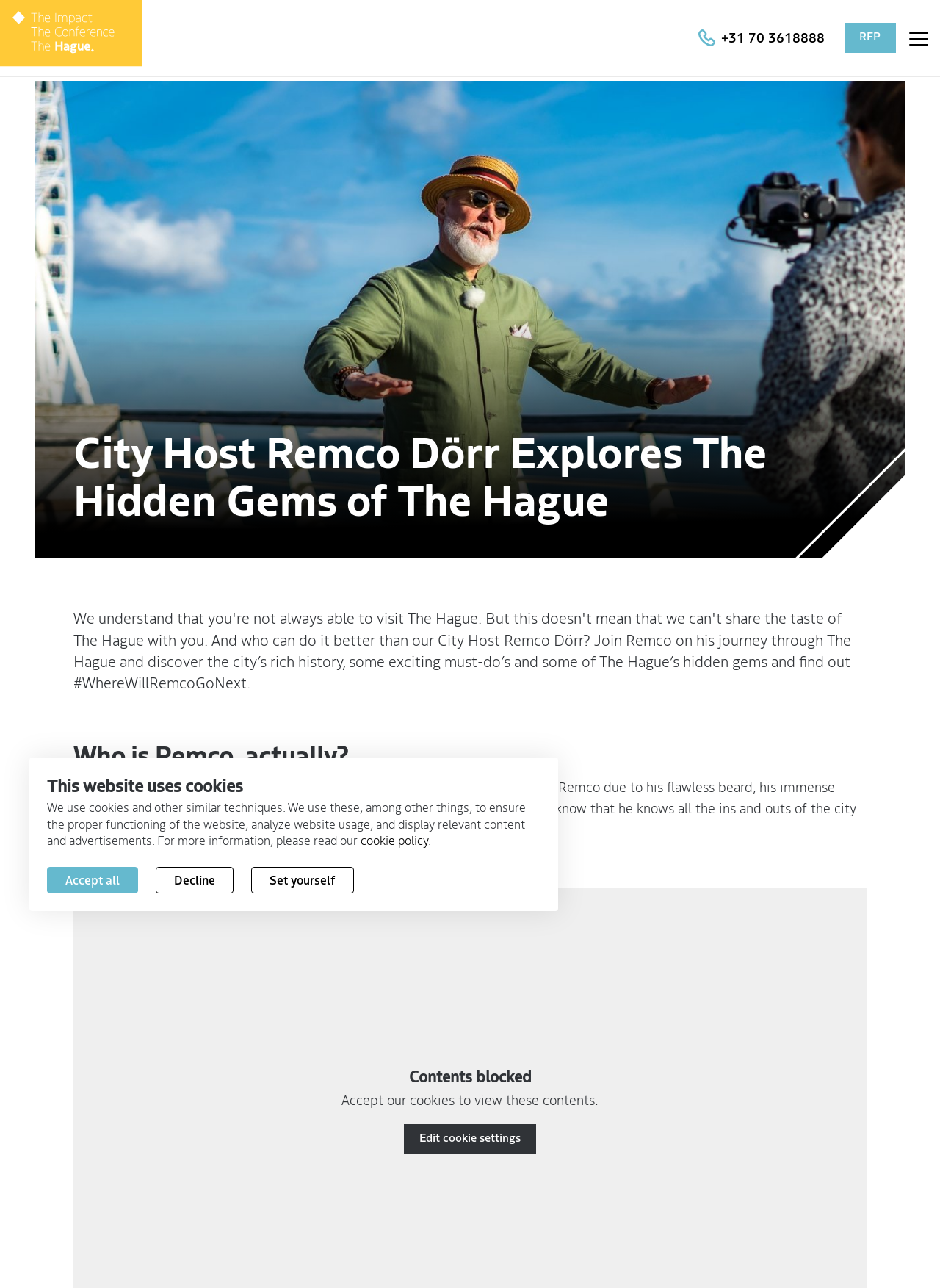Reply to the question with a single word or phrase:
What is the purpose of the cookies used on the website?

Ensure proper functioning, analyze usage, and display relevant content